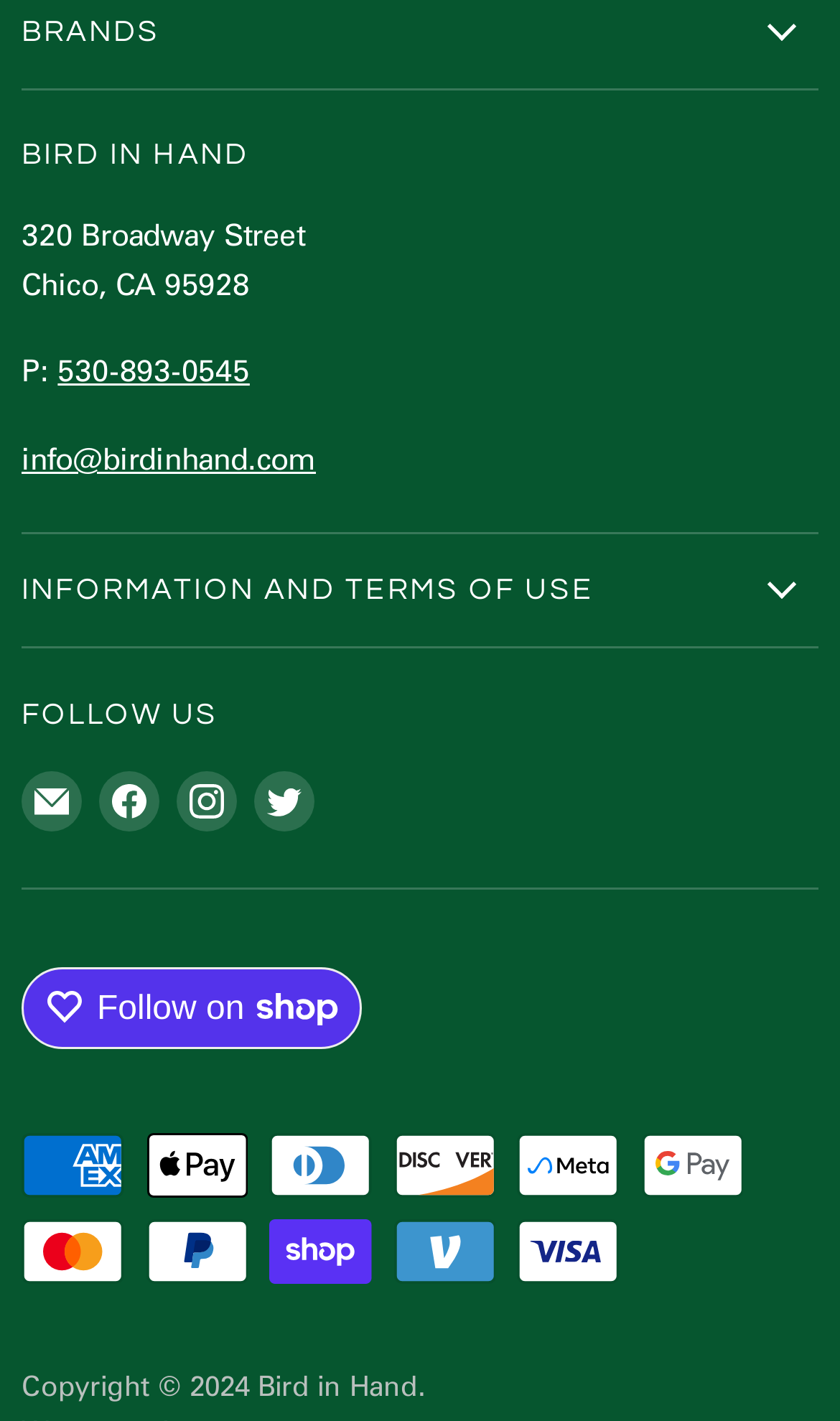Locate the bounding box of the UI element based on this description: "Refunds and Exchanges". Provide four float numbers between 0 and 1 as [left, top, right, bottom].

[0.026, 0.549, 0.412, 0.578]